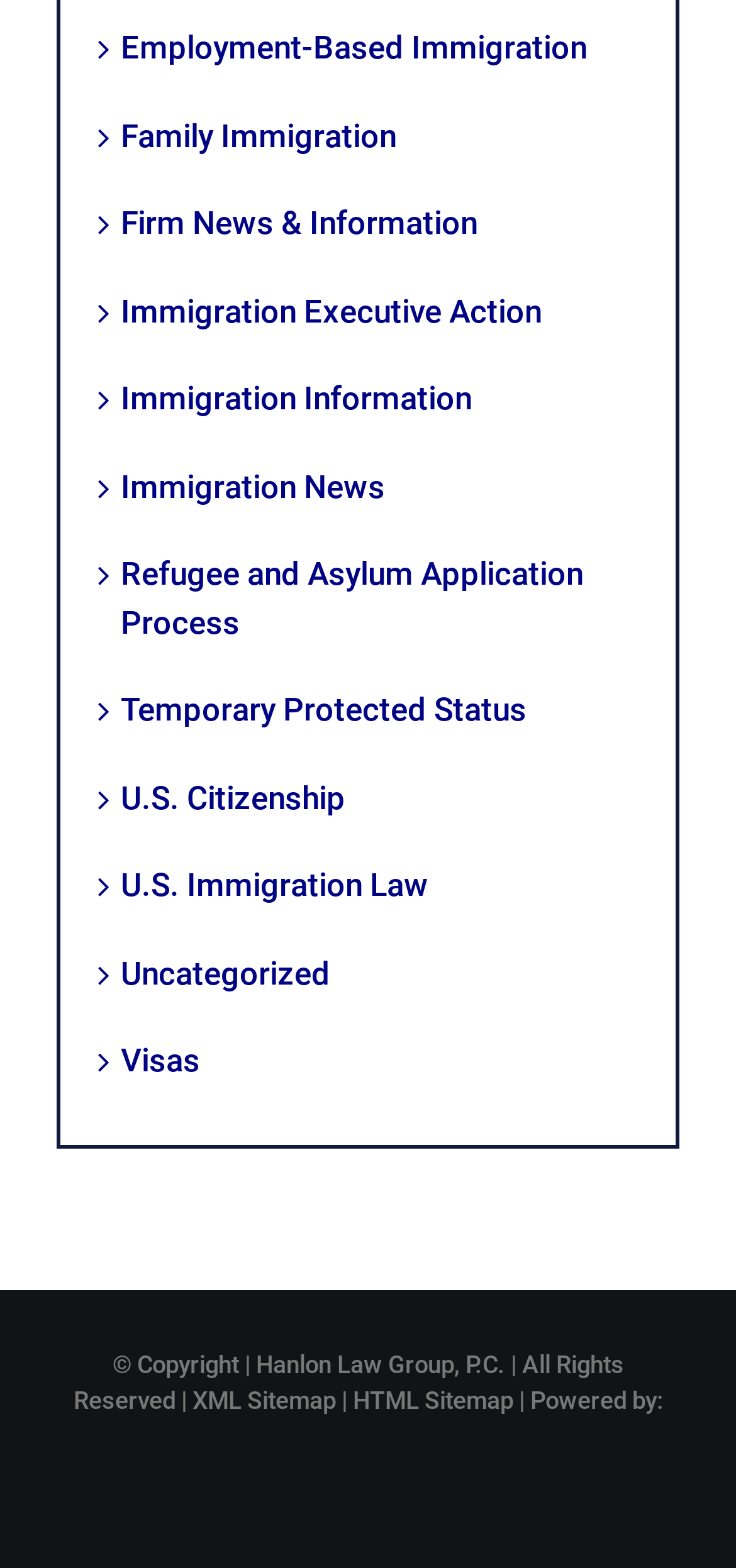Use one word or a short phrase to answer the question provided: 
What type of law firm is this?

Immigration law